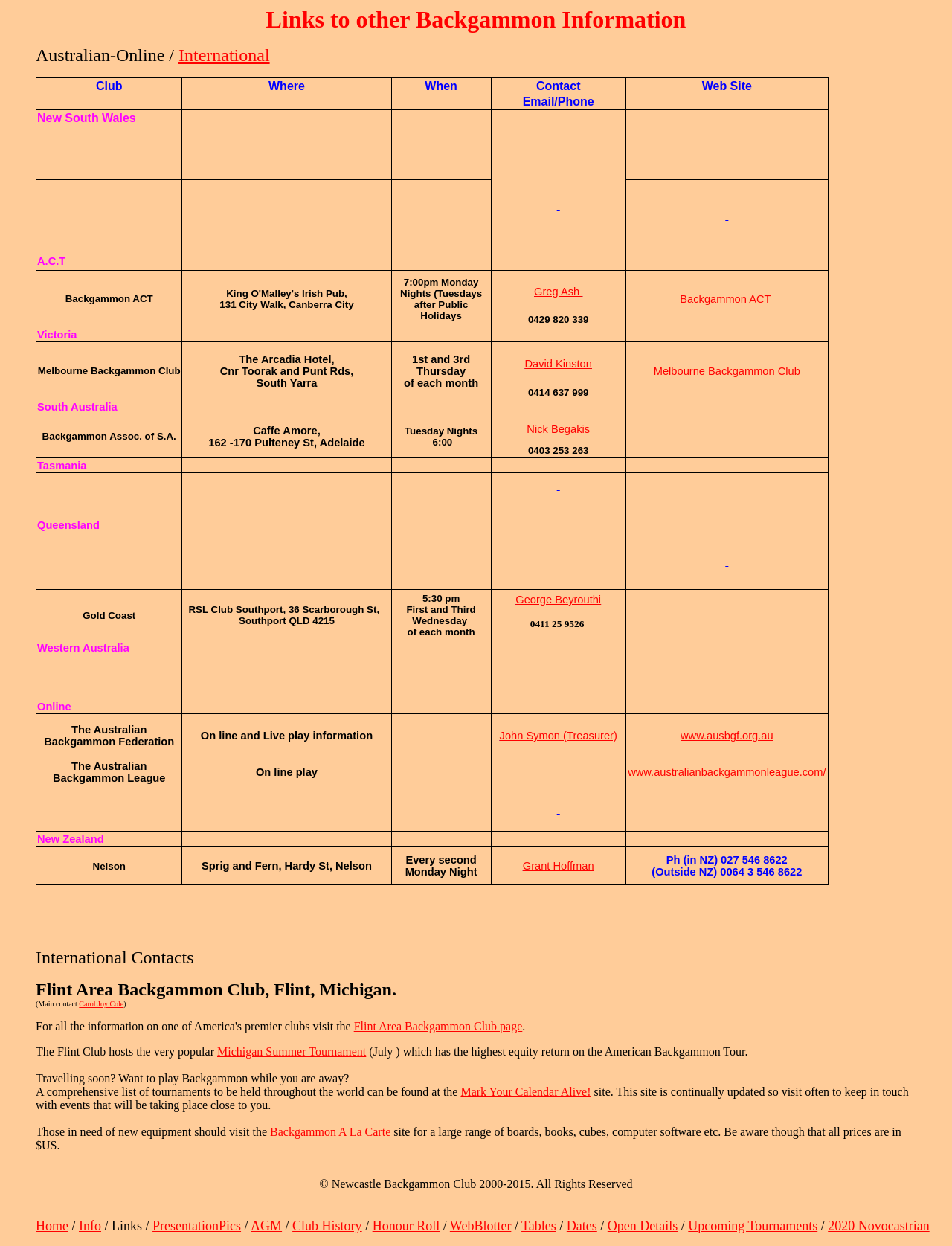Please provide a detailed answer to the question below based on the screenshot: 
Where is the Backgammon ACT club located?

The location of the Backgammon ACT club is provided in the table on the webpage. It is located at King O'Malley's Irish Pub, 131 City Walk, Canberra City.